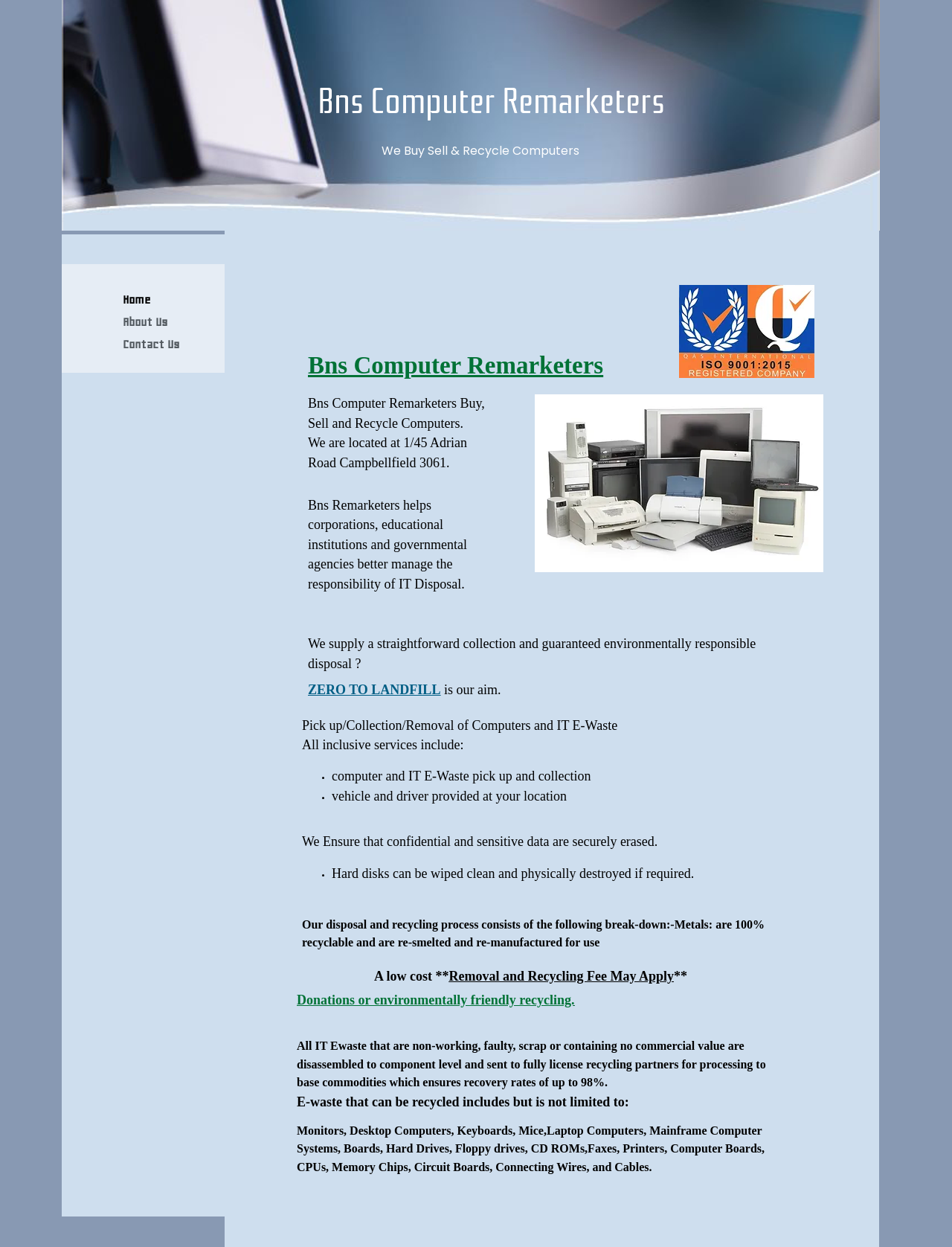Kindly respond to the following question with a single word or a brief phrase: 
What services are included in the company's collection and disposal process?

Pick up, collection, removal, and disposal